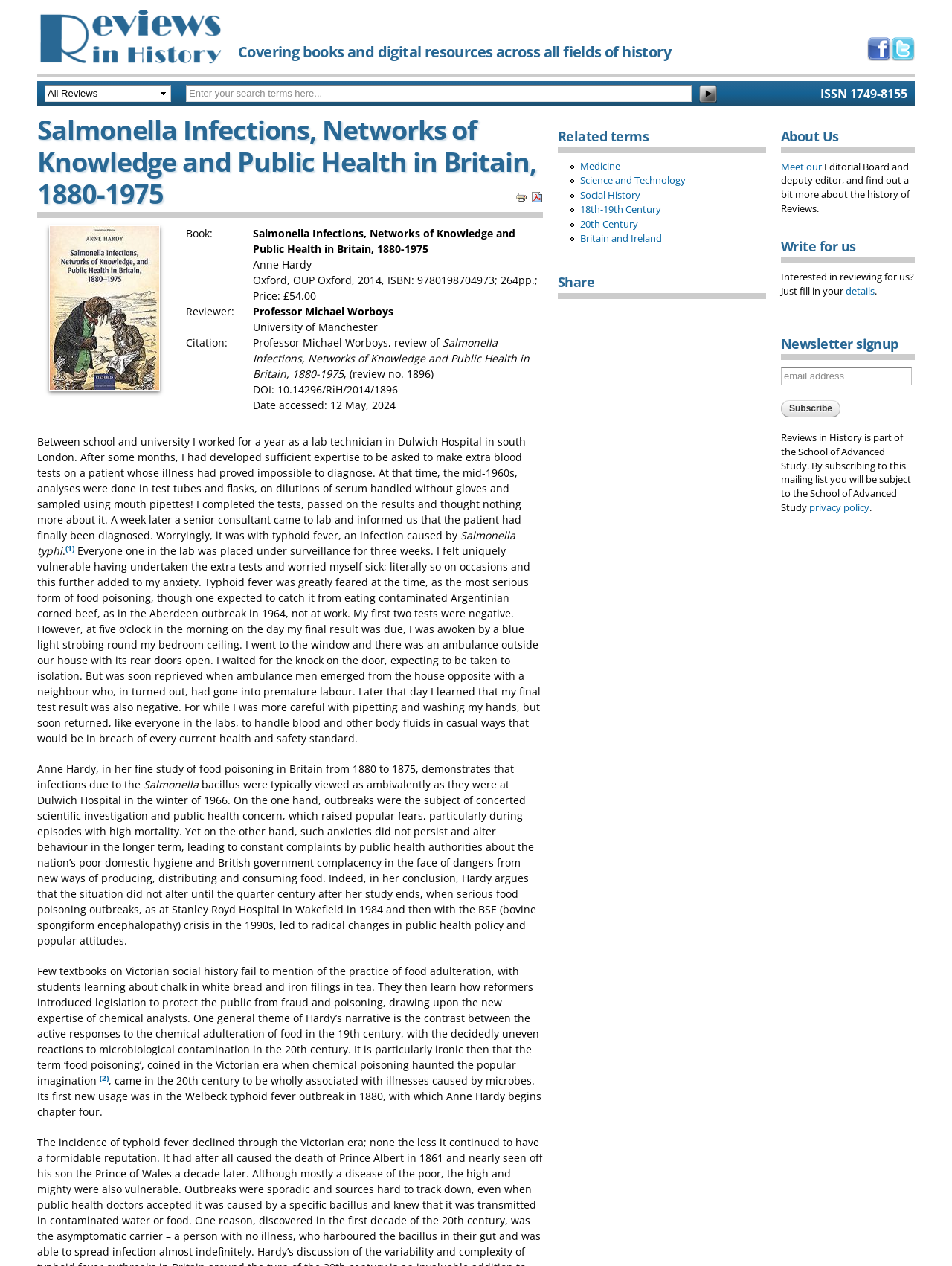Could you identify the text that serves as the heading for this webpage?

Salmonella Infections, Networks of Knowledge and Public Health in Britain, 1880-1975